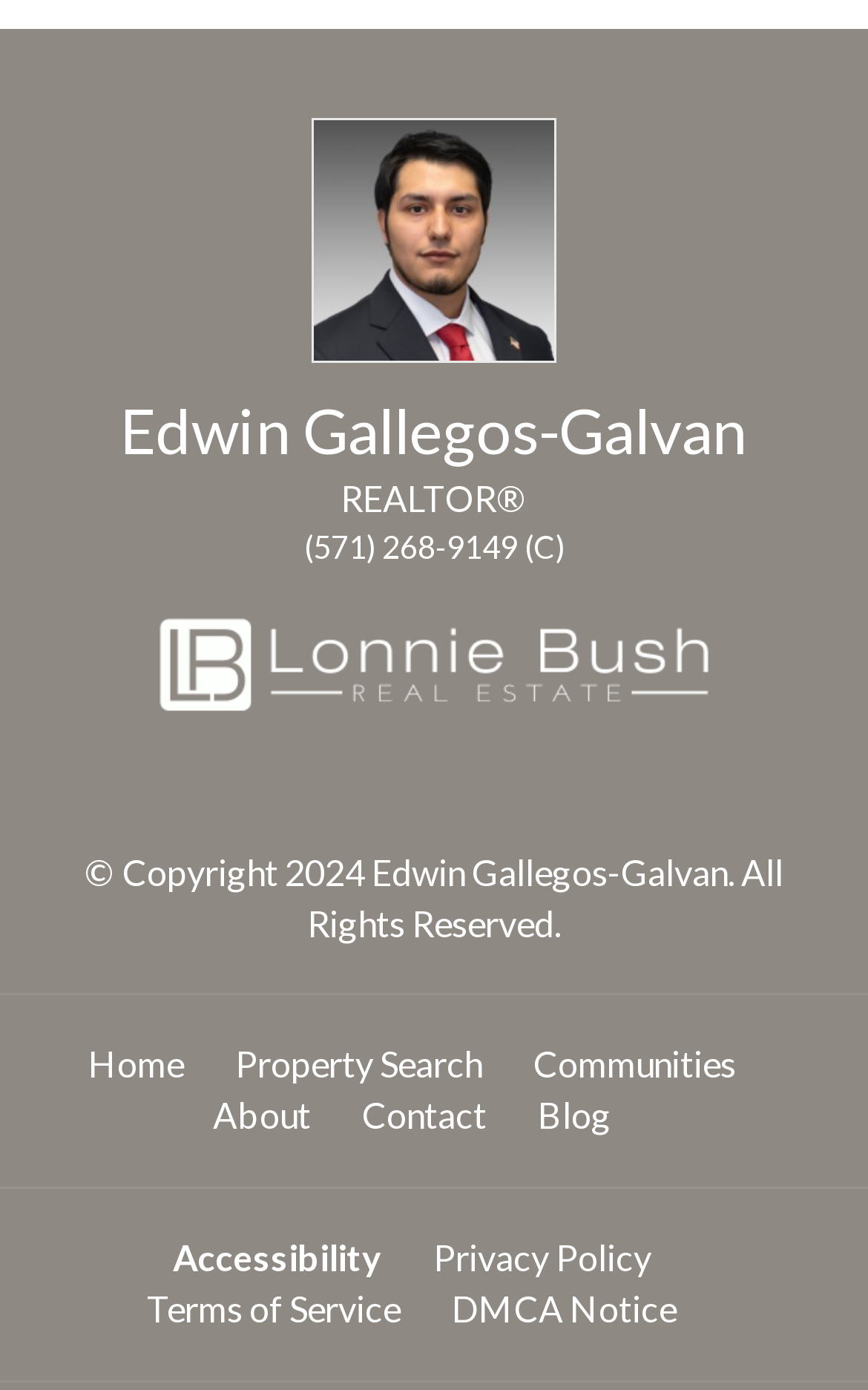Kindly determine the bounding box coordinates of the area that needs to be clicked to fulfill this instruction: "contact the realtor".

[0.417, 0.787, 0.56, 0.817]